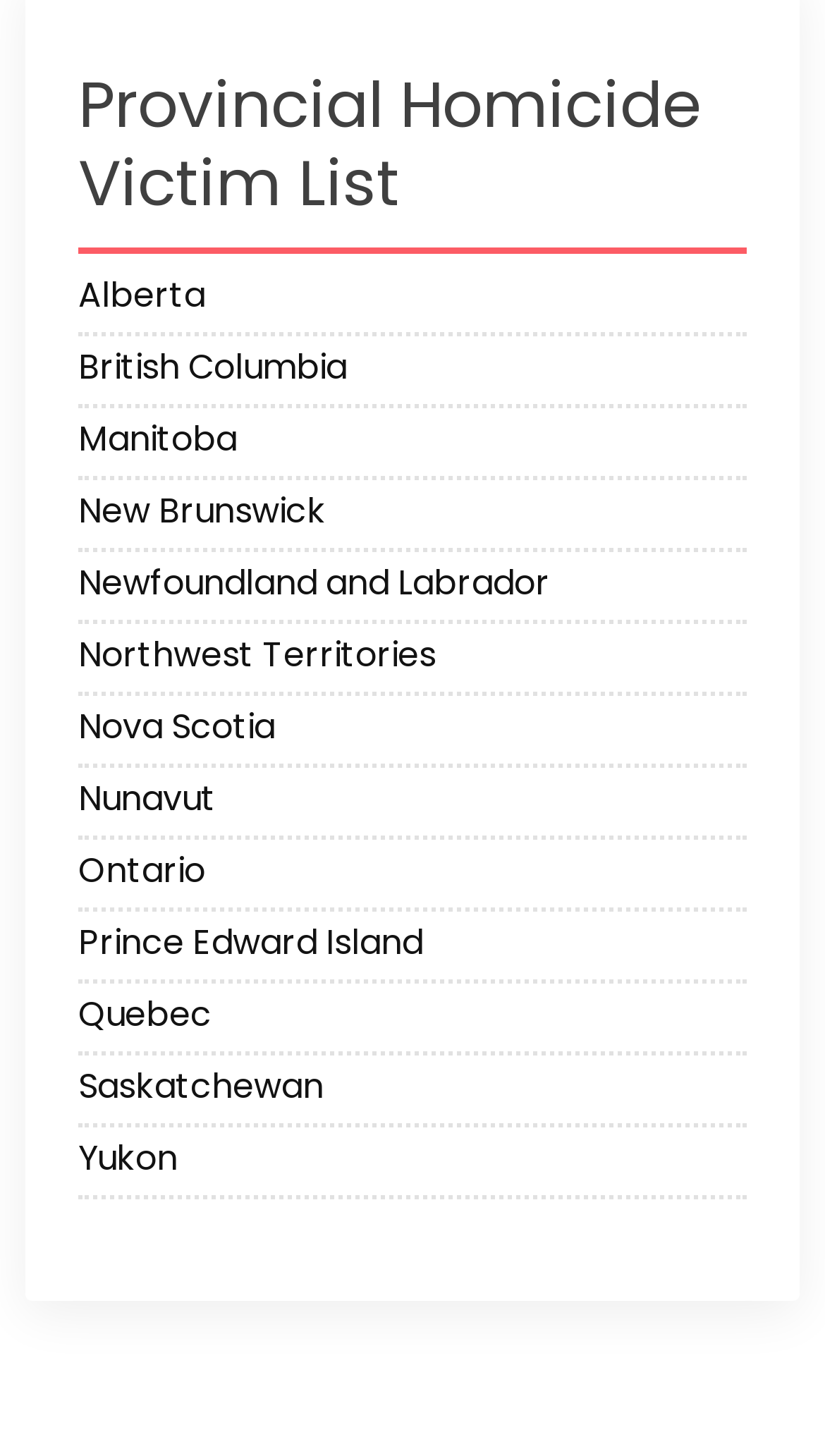How many provinces are listed?
Refer to the image and provide a concise answer in one word or phrase.

13